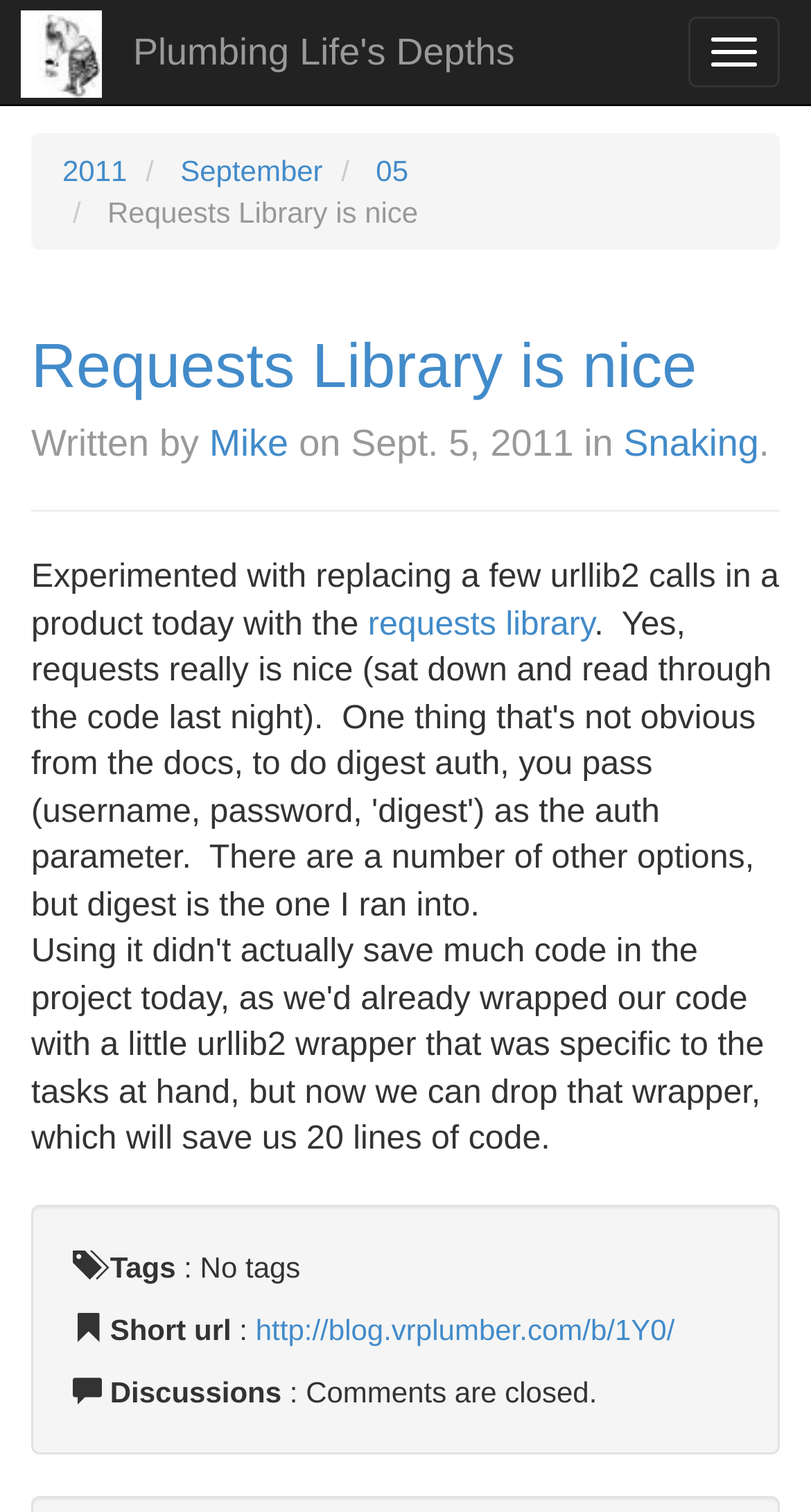Could you find the bounding box coordinates of the clickable area to complete this instruction: "Click the 'Toggle navigation' button"?

[0.849, 0.011, 0.962, 0.058]